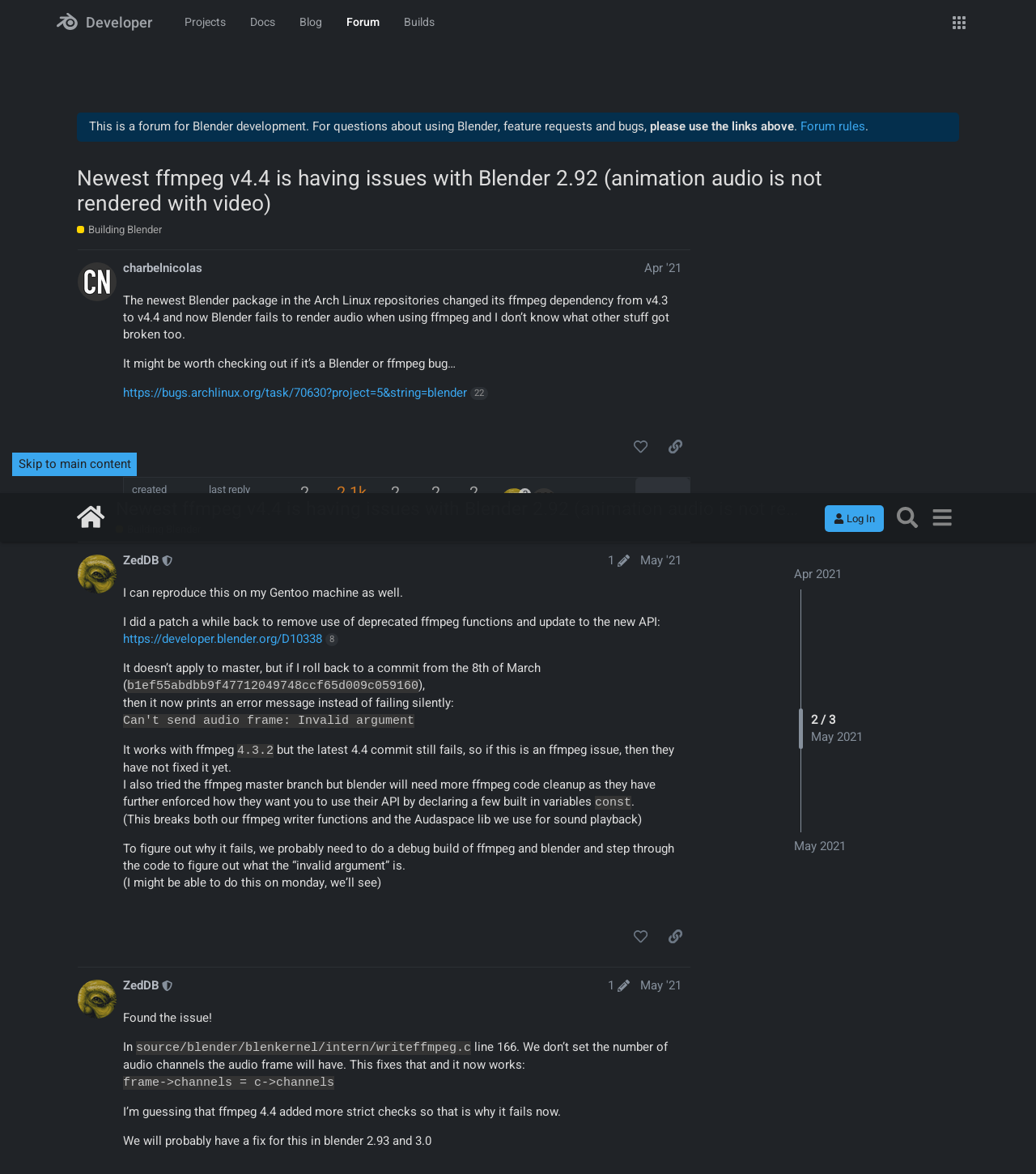Highlight the bounding box coordinates of the region I should click on to meet the following instruction: "Reply to the post".

[0.604, 0.632, 0.666, 0.659]